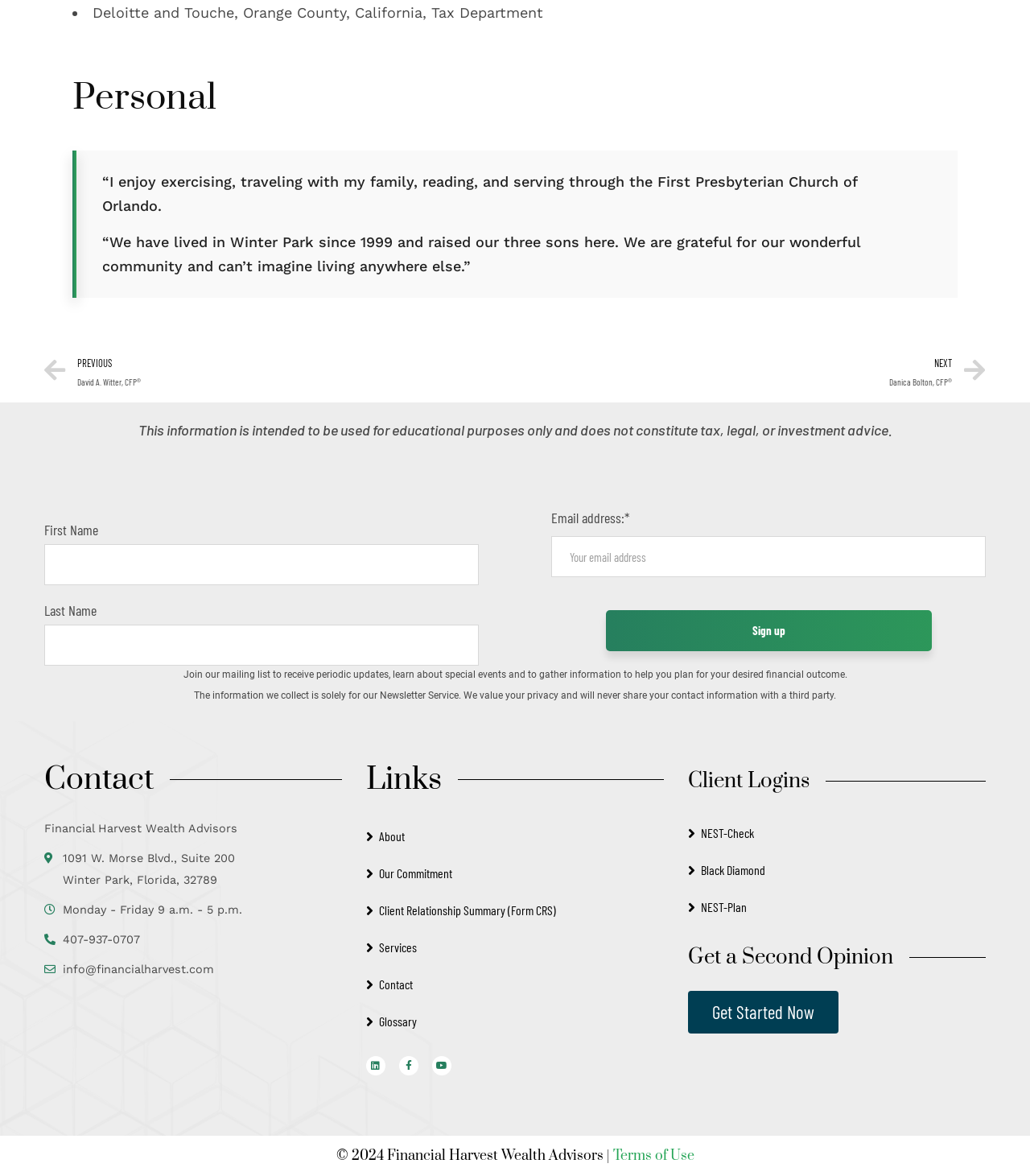Using the webpage screenshot and the element description parent_node: Last Name name="LNAME", determine the bounding box coordinates. Specify the coordinates in the format (top-left x, top-left y, bottom-right x, bottom-right y) with values ranging from 0 to 1.

[0.043, 0.531, 0.465, 0.566]